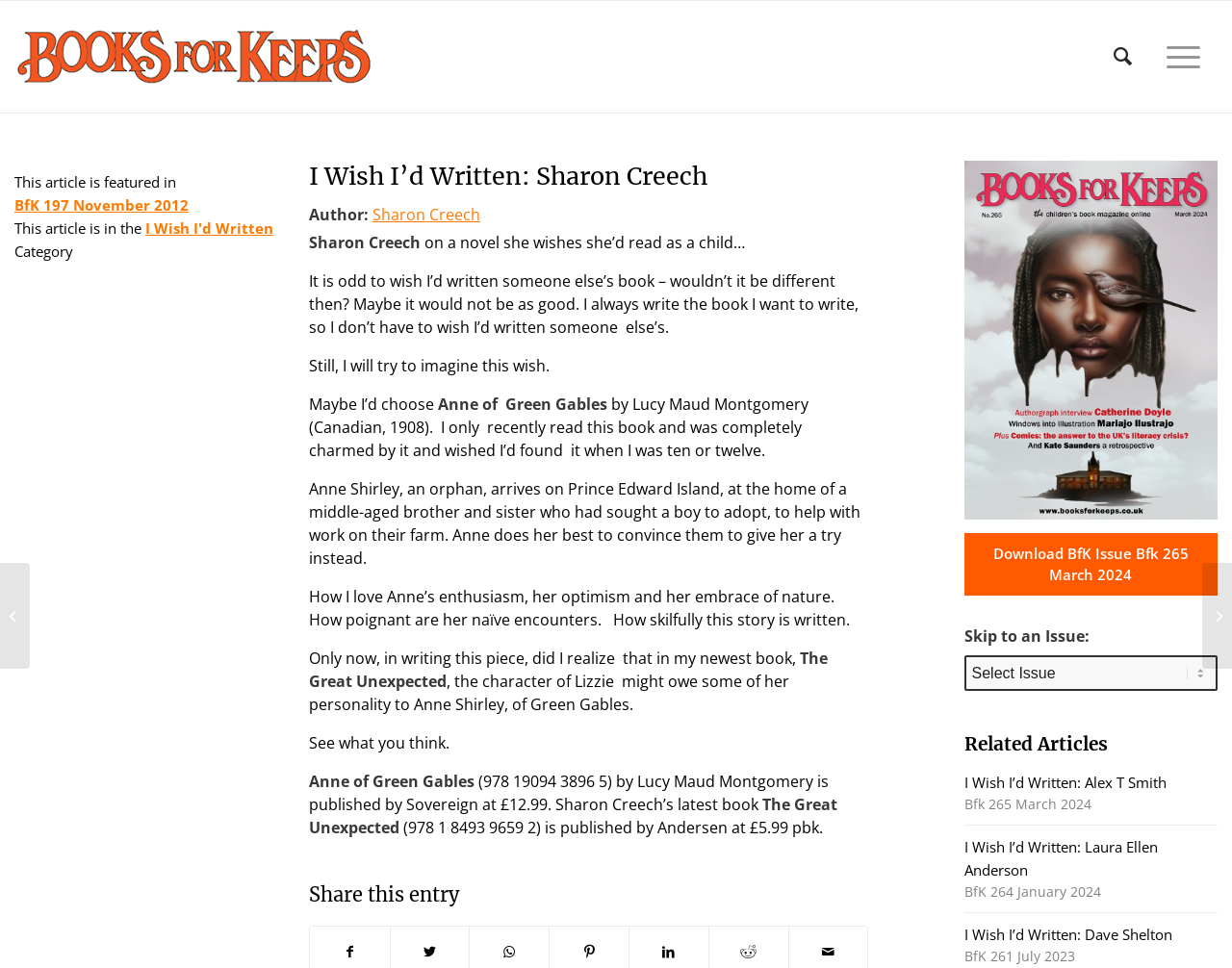What is the price of Sharon Creech's latest book?
Look at the image and respond with a one-word or short phrase answer.

£5.99